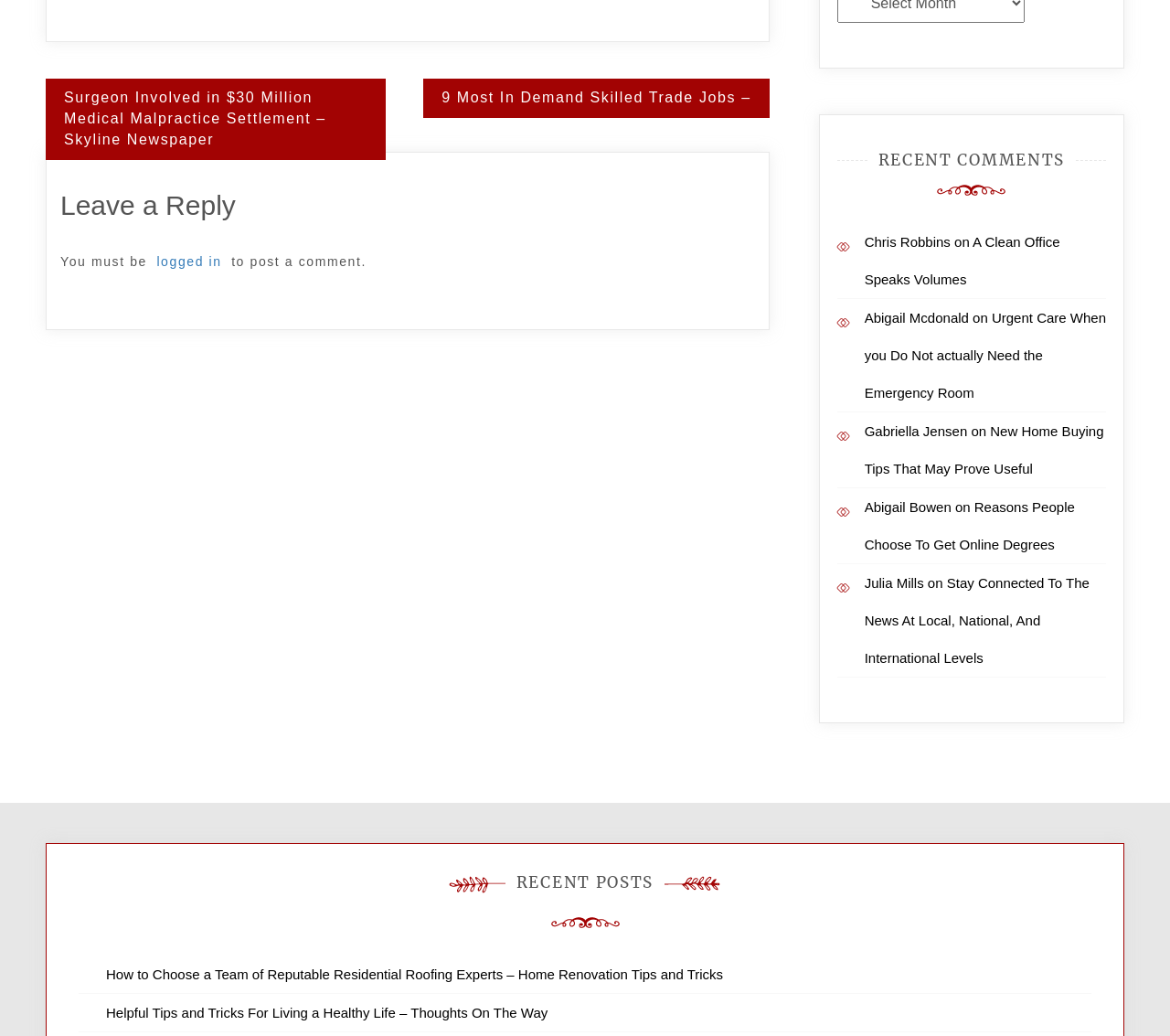What is the title of the first post?
Using the image, respond with a single word or phrase.

Surgeon Involved in $30 Million Medical Malpractice Settlement